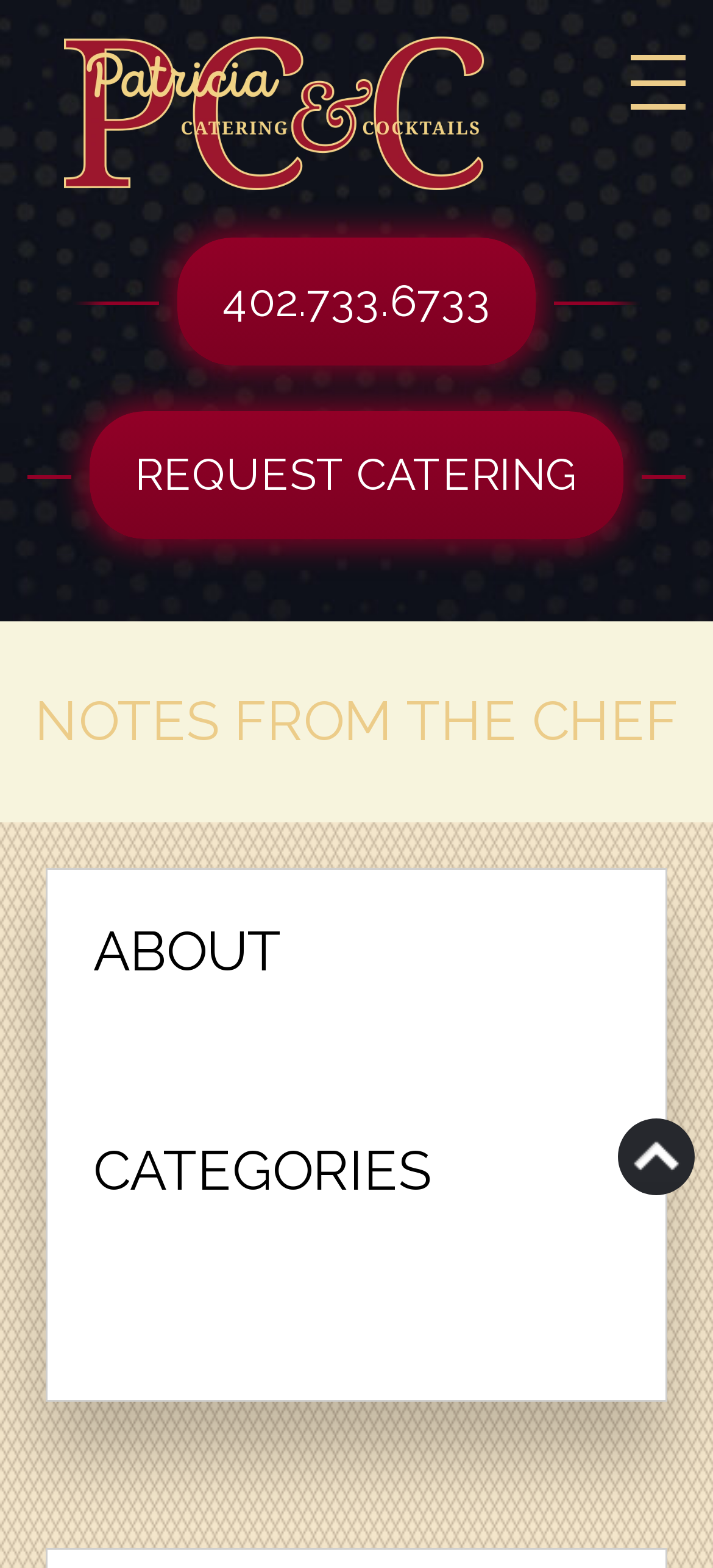Please provide the bounding box coordinates for the UI element as described: "Menu". The coordinates must be four floats between 0 and 1, represented as [left, top, right, bottom].

[0.885, 0.035, 0.962, 0.07]